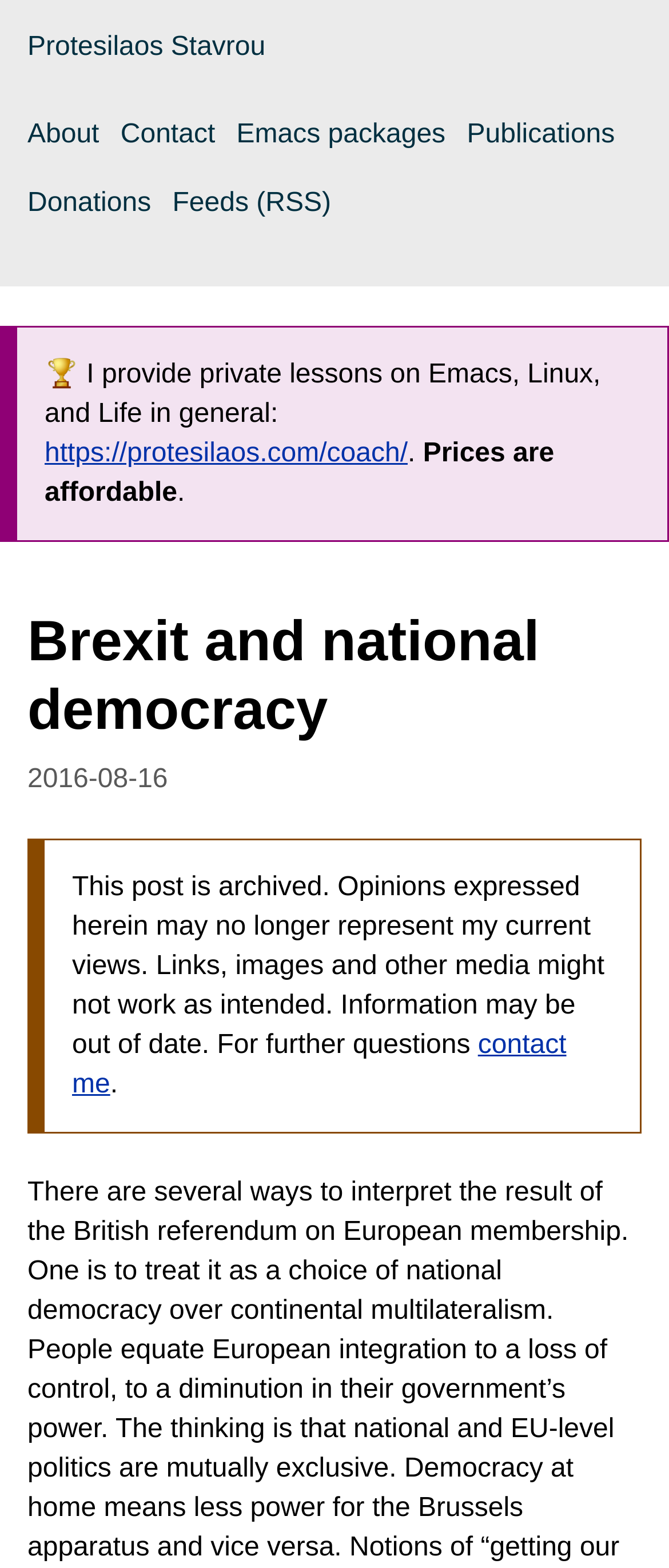Identify the bounding box of the UI element described as follows: "Contact". Provide the coordinates as four float numbers in the range of 0 to 1 [left, top, right, bottom].

[0.18, 0.077, 0.322, 0.095]